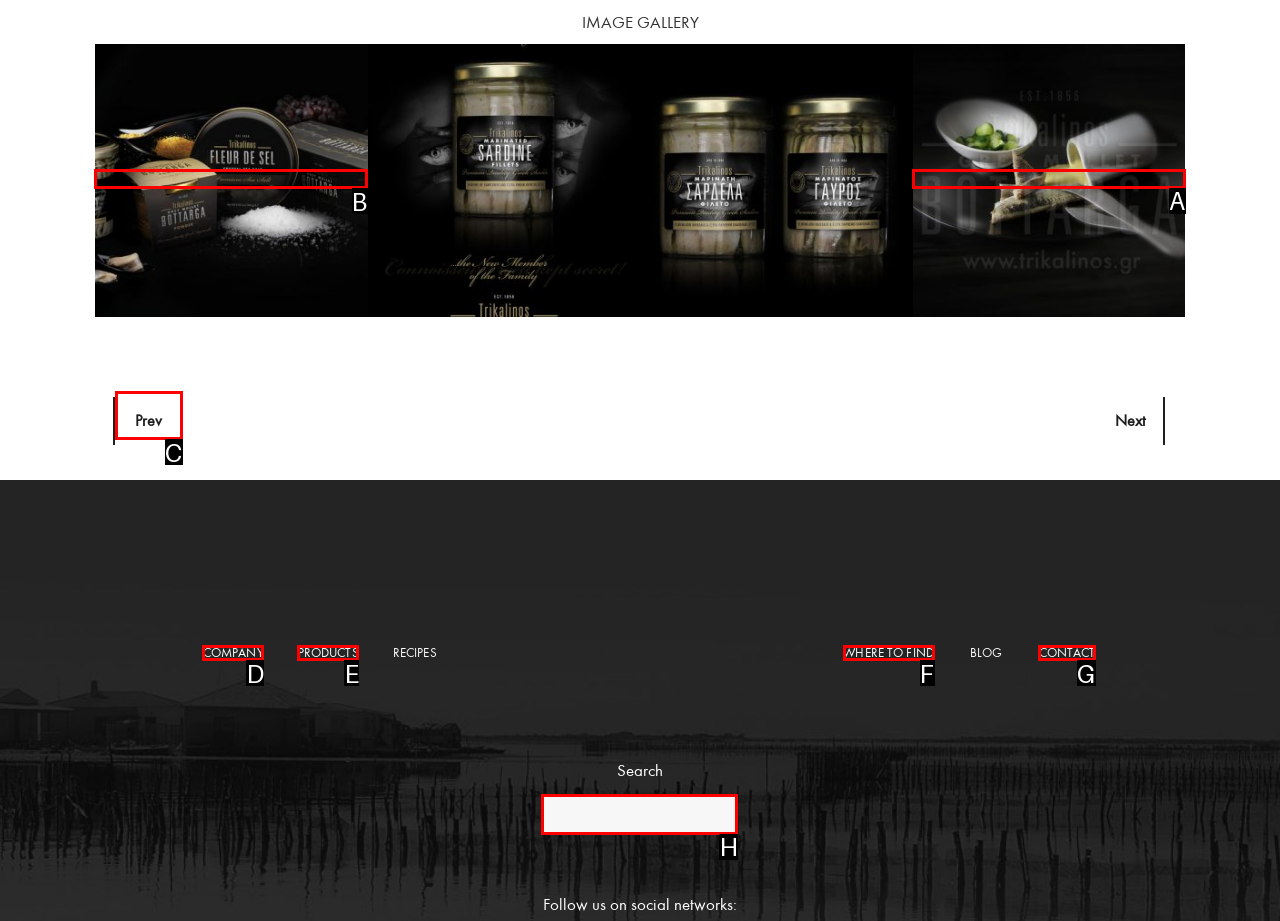To execute the task: view product photo, which one of the highlighted HTML elements should be clicked? Answer with the option's letter from the choices provided.

B